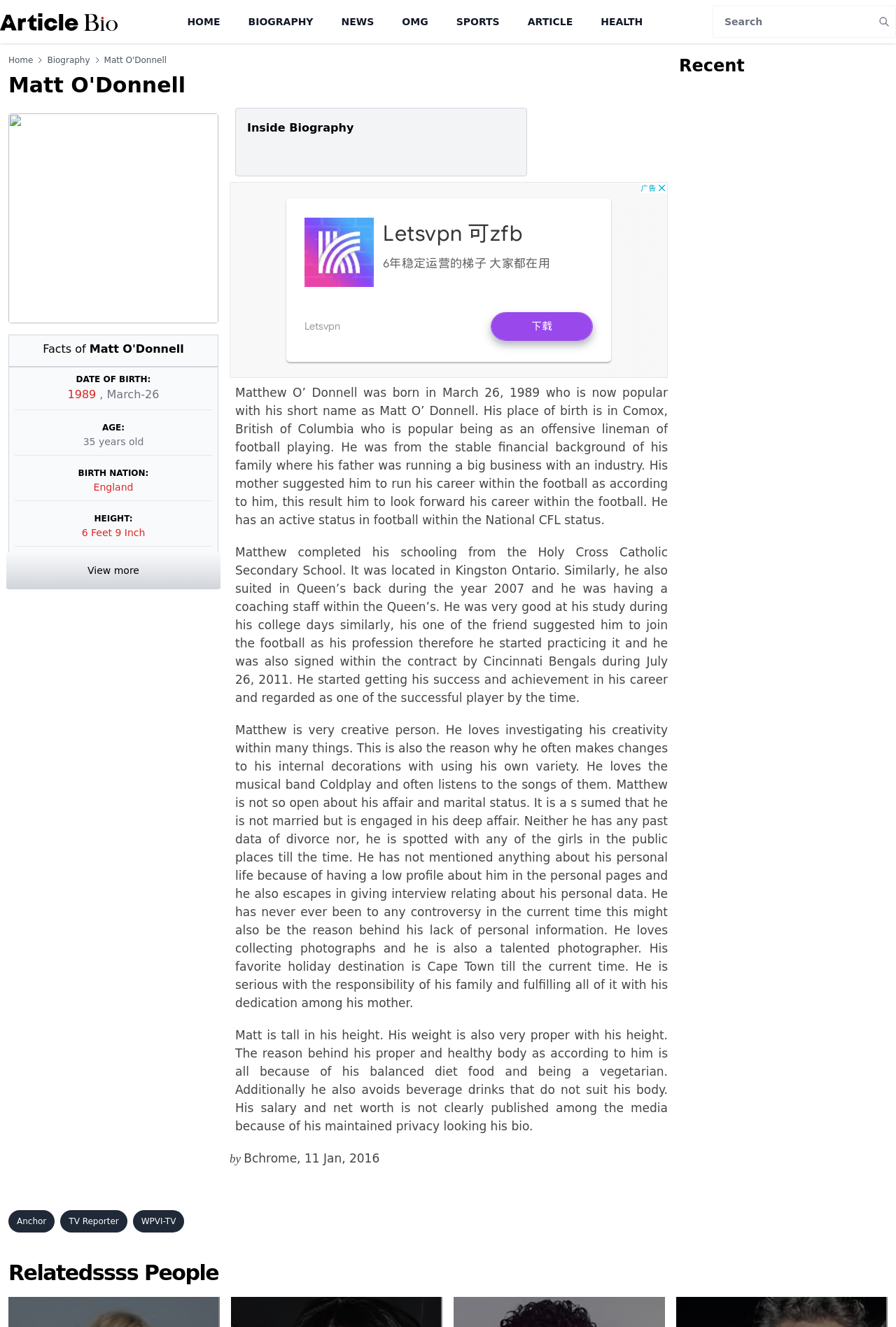Identify the bounding box coordinates of the section to be clicked to complete the task described by the following instruction: "Read about Matt O'Donnell's early life". The coordinates should be four float numbers between 0 and 1, formatted as [left, top, right, bottom].

[0.262, 0.291, 0.745, 0.397]